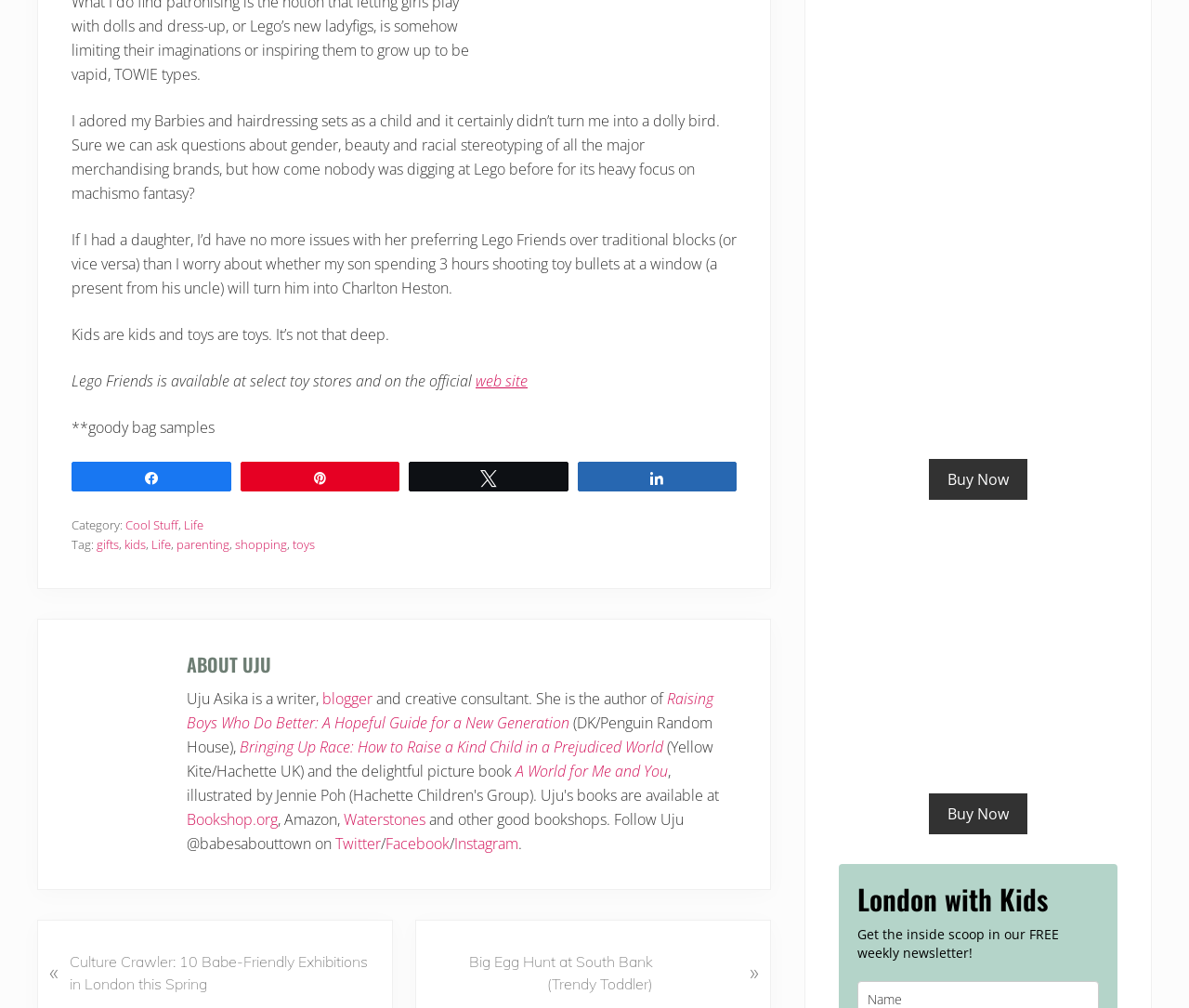Locate and provide the bounding box coordinates for the HTML element that matches this description: "toys".

[0.246, 0.532, 0.265, 0.548]